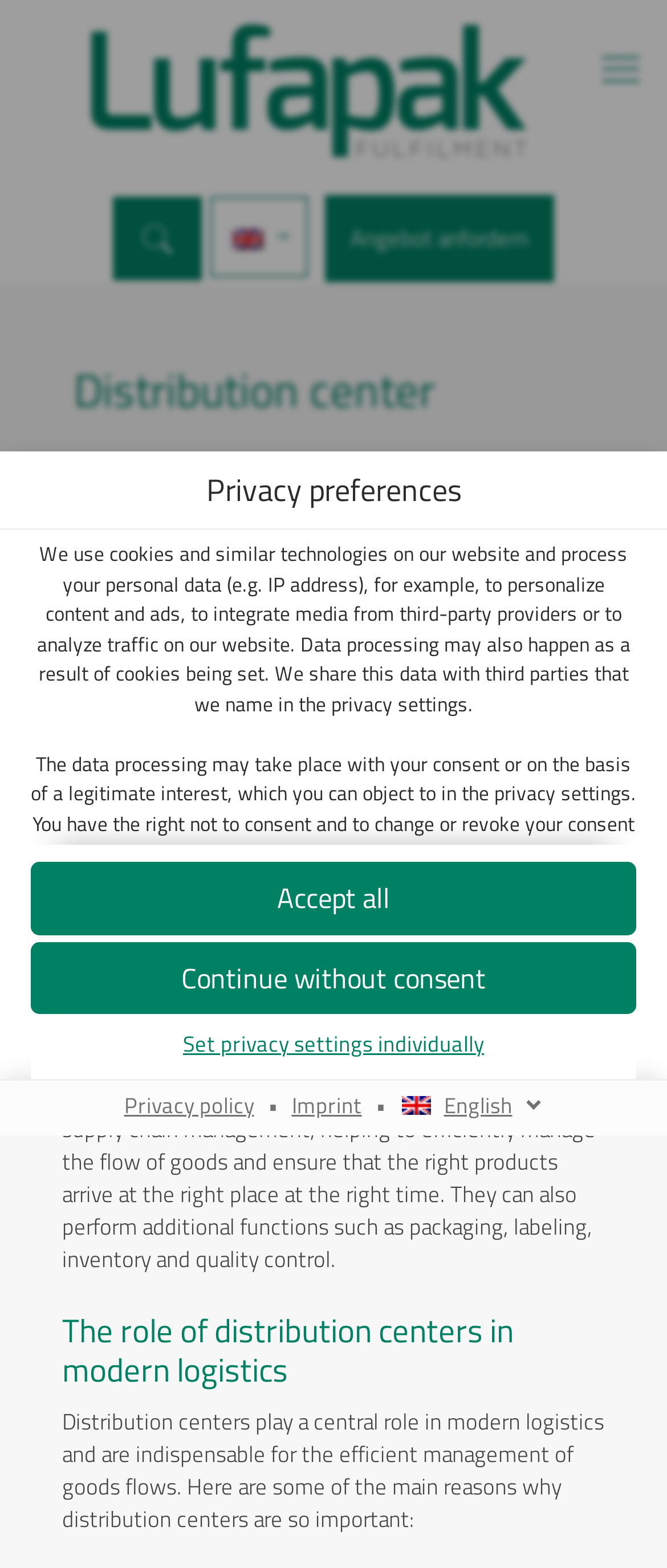Determine the coordinates of the bounding box for the clickable area needed to execute this instruction: "View imprint".

[0.424, 0.694, 0.555, 0.715]